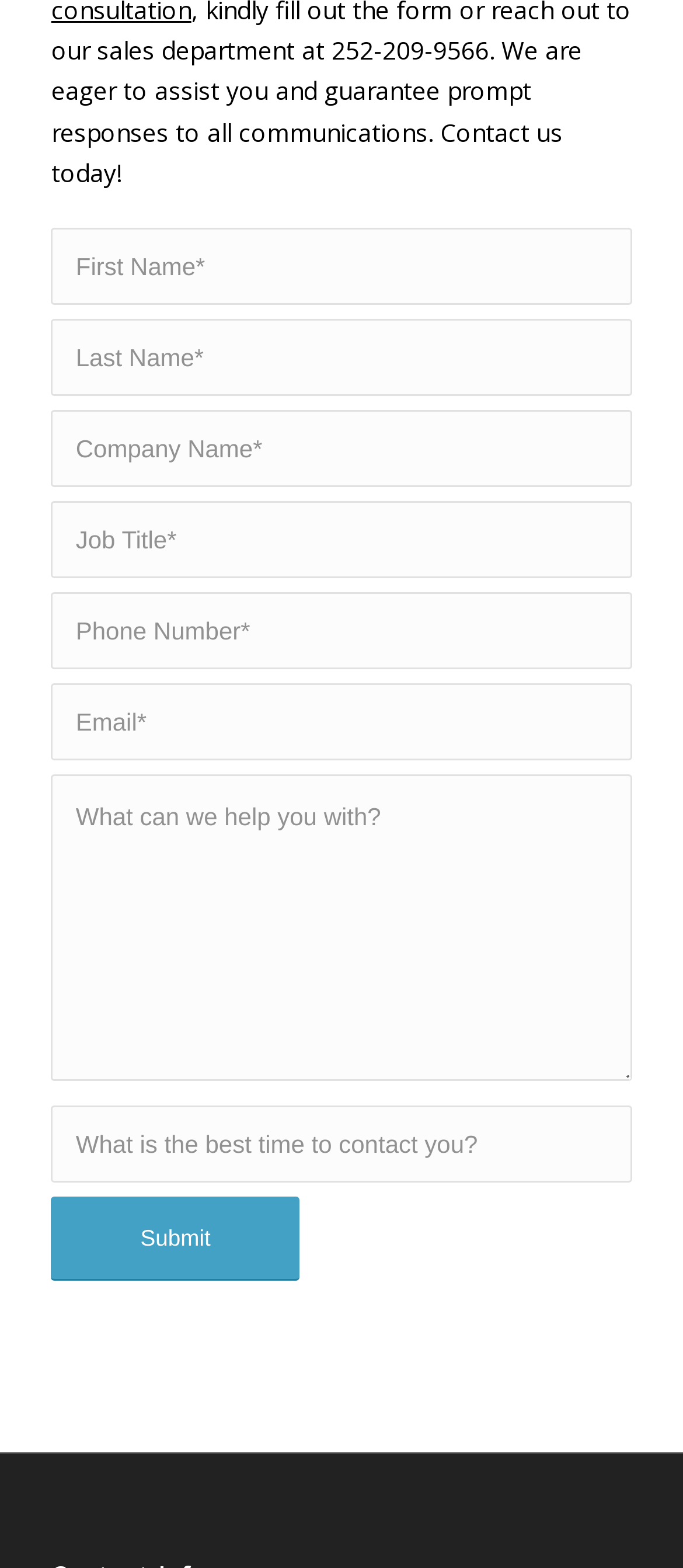What is the function of the button on this webpage?
Provide a thorough and detailed answer to the question.

The button with the label 'Submit' is likely used to submit the user's input from the various textboxes, allowing them to send their query or request.